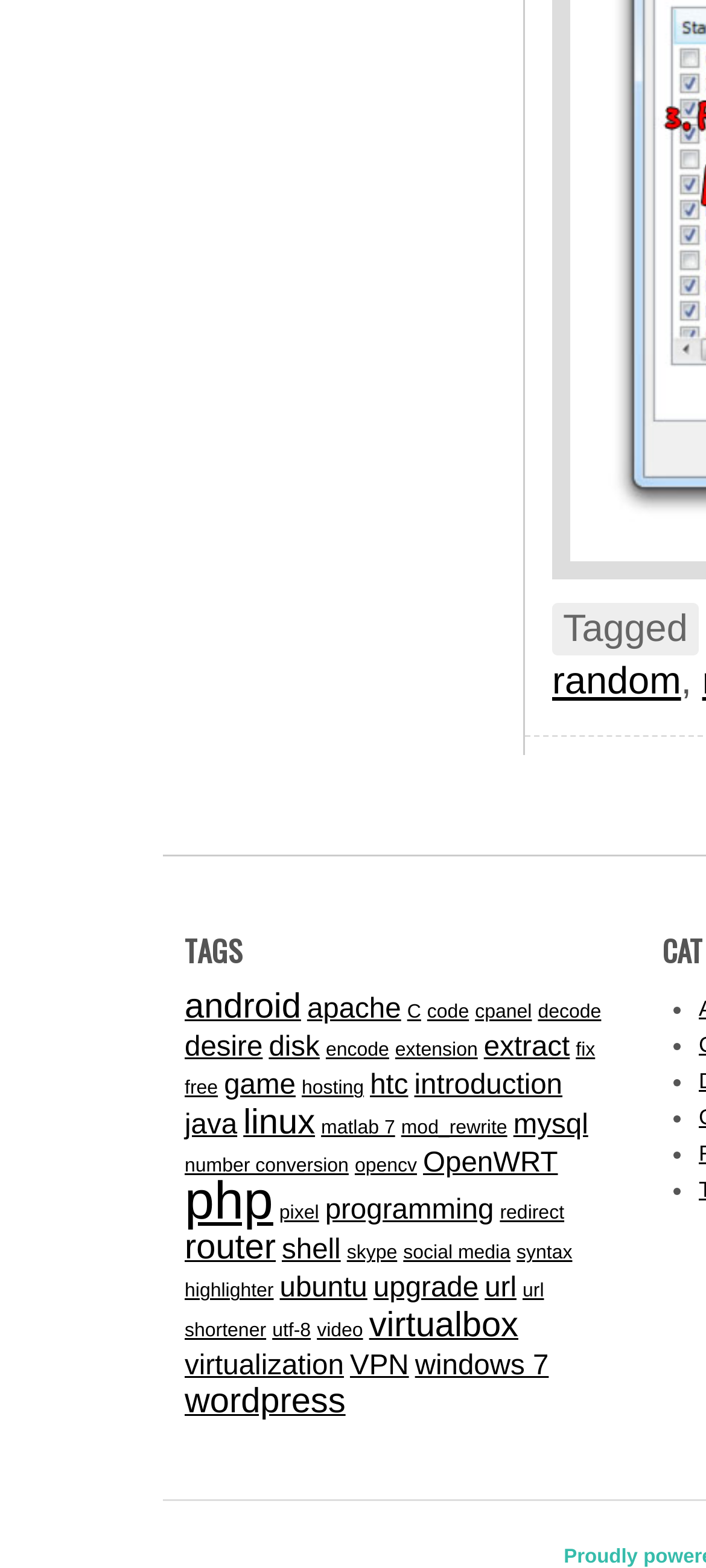Determine the bounding box coordinates for the UI element with the following description: "number conversion". The coordinates should be four float numbers between 0 and 1, represented as [left, top, right, bottom].

[0.262, 0.737, 0.494, 0.751]